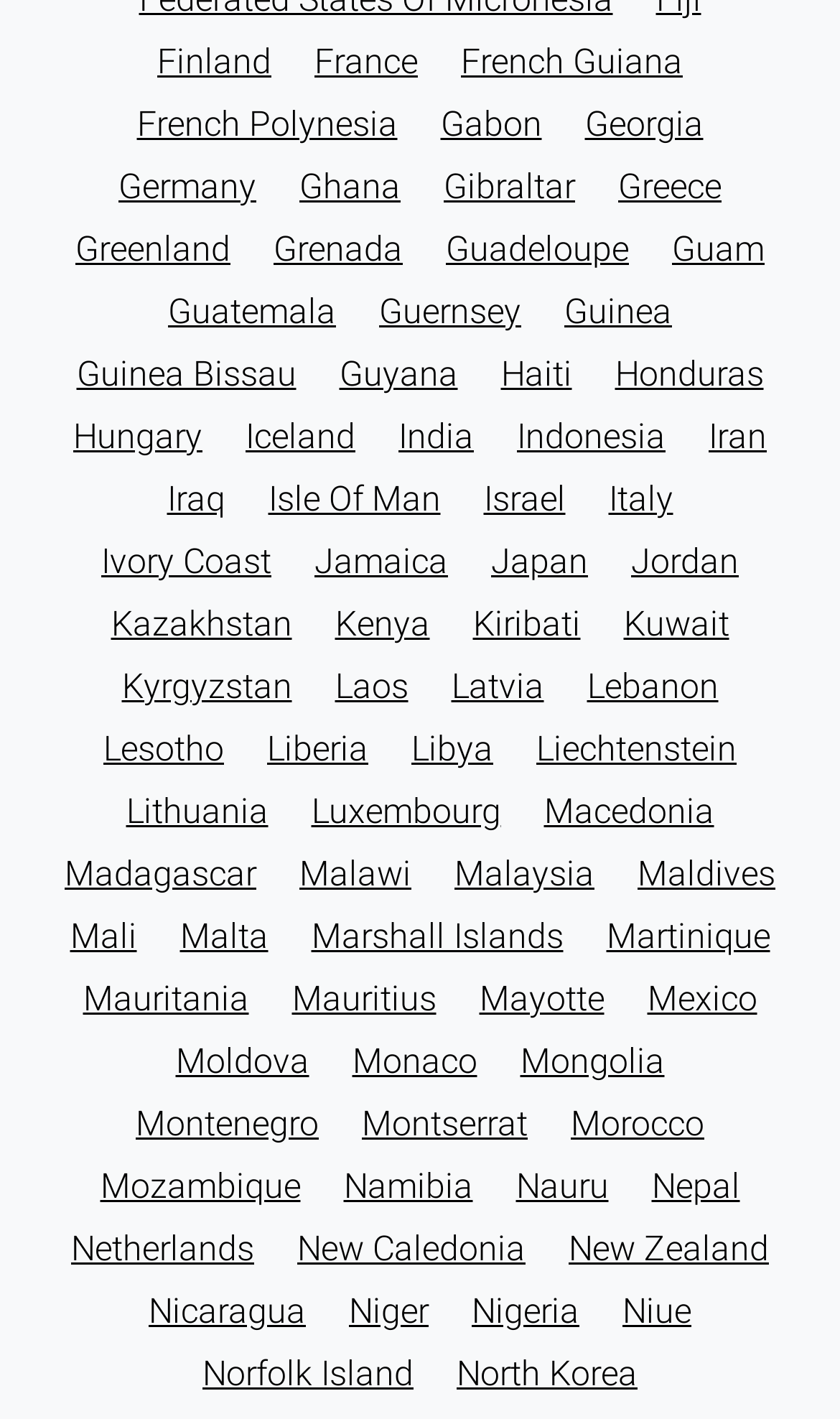Provide the bounding box coordinates for the UI element that is described as: "ivory coast".

[0.121, 0.381, 0.323, 0.41]